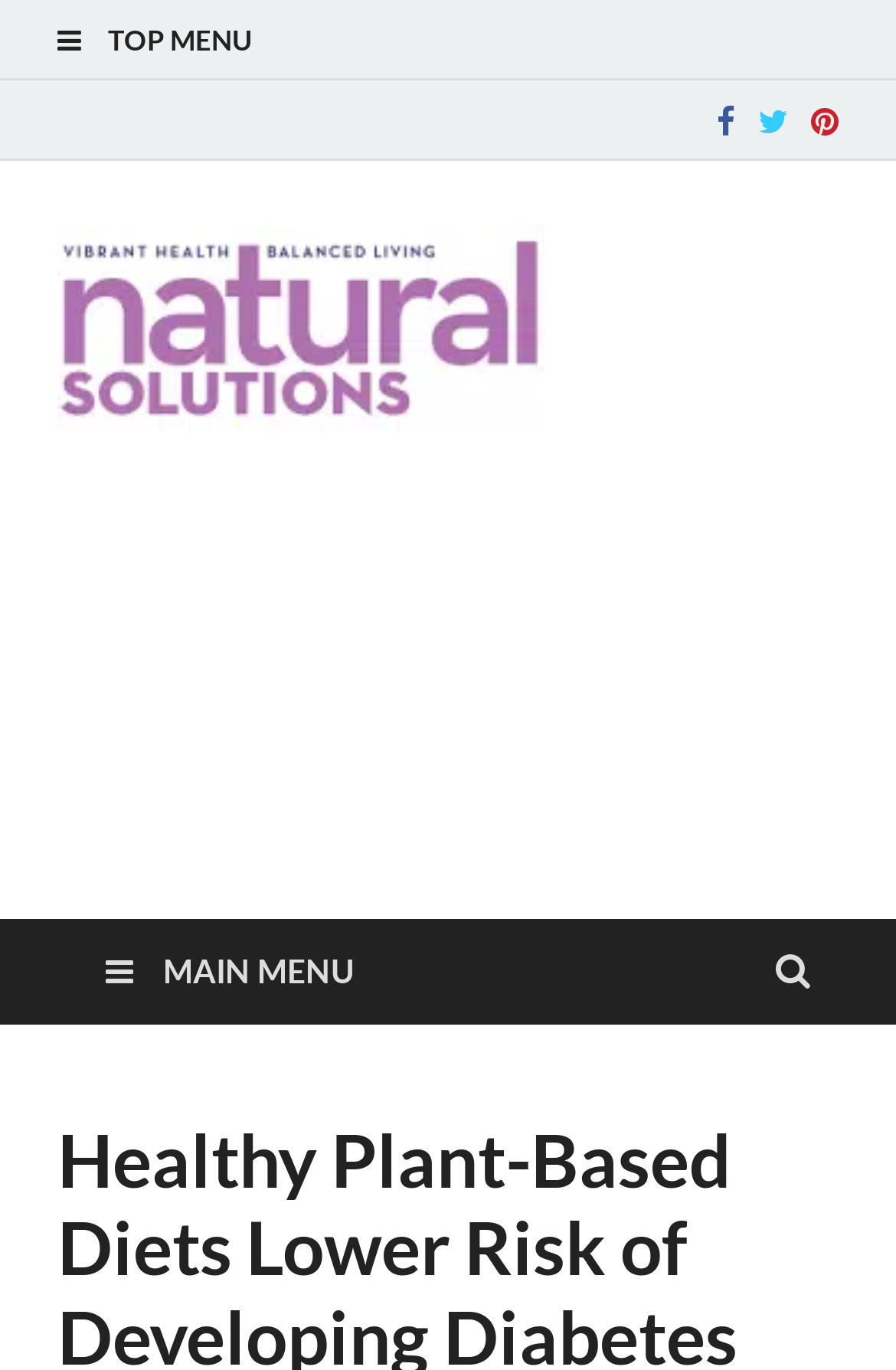How many social media links are present?
Based on the image, answer the question with as much detail as possible.

There are three social media links present on the webpage, which are Facebook, Twitter, and Pinterest, with their respective bounding box coordinates [0.787, 0.073, 0.833, 0.103], [0.833, 0.073, 0.892, 0.103], and [0.892, 0.073, 0.949, 0.103].